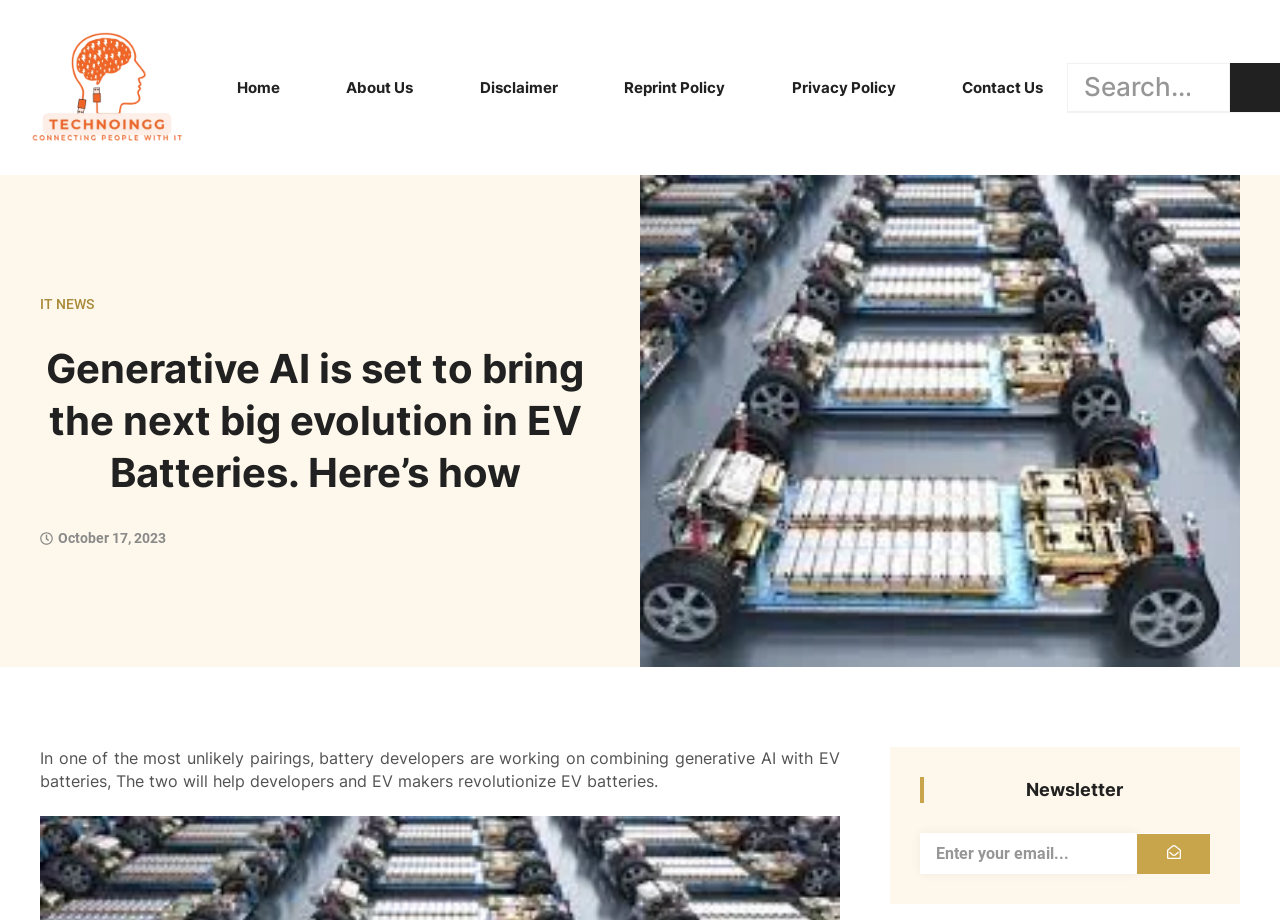Identify and provide the main heading of the webpage.

Generative AI is set to bring the next big evolution in EV Batteries. Here’s how